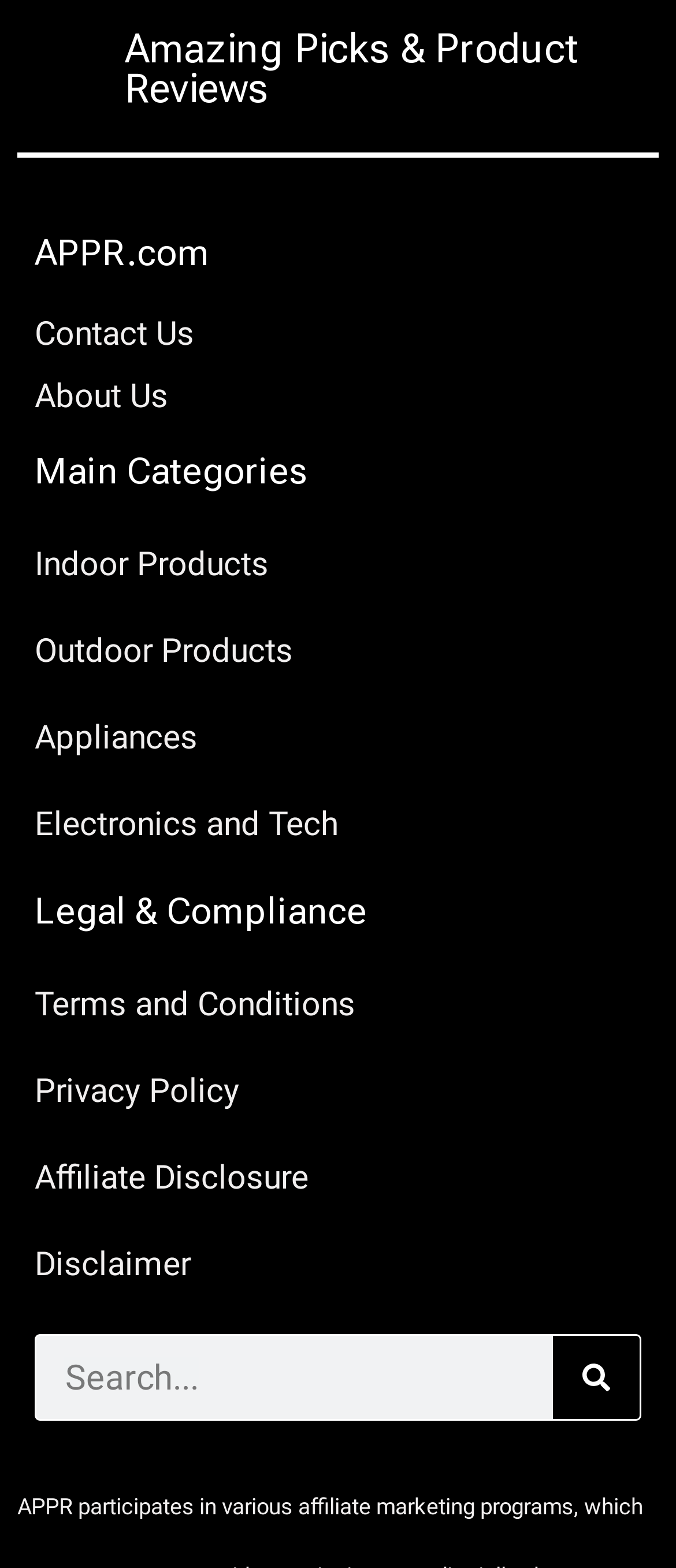Show the bounding box coordinates of the element that should be clicked to complete the task: "Search for a product".

[0.054, 0.852, 0.818, 0.905]